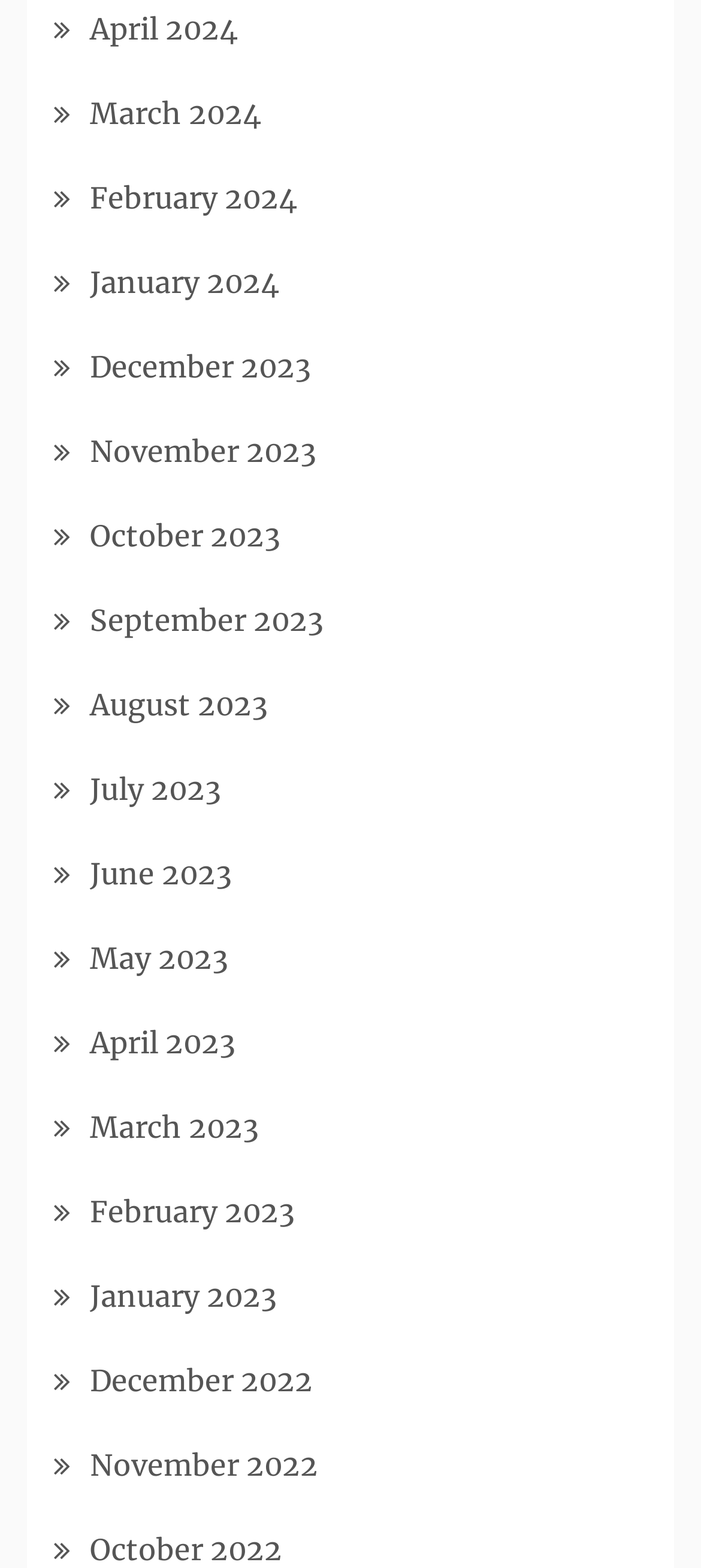Using the element description October 2023, predict the bounding box coordinates for the UI element. Provide the coordinates in (top-left x, top-left y, bottom-right x, bottom-right y) format with values ranging from 0 to 1.

[0.128, 0.33, 0.4, 0.353]